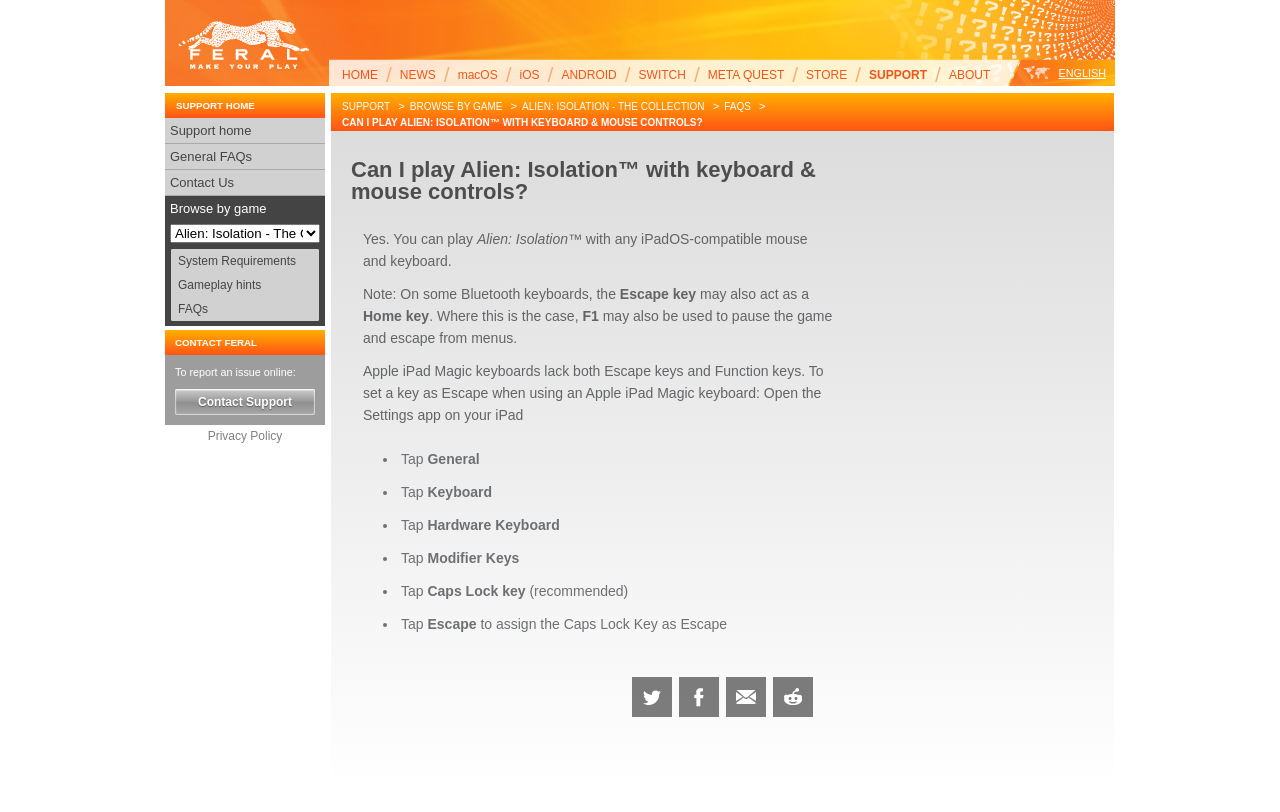What type of devices are compatible with the game?
Kindly offer a comprehensive and detailed response to the question.

The question can be answered by looking at the text 'Yes. You can play Alien: Isolation™ with any iPadOS-compatible mouse and keyboard.' which suggests that the game is compatible with iPadOS-compatible devices.